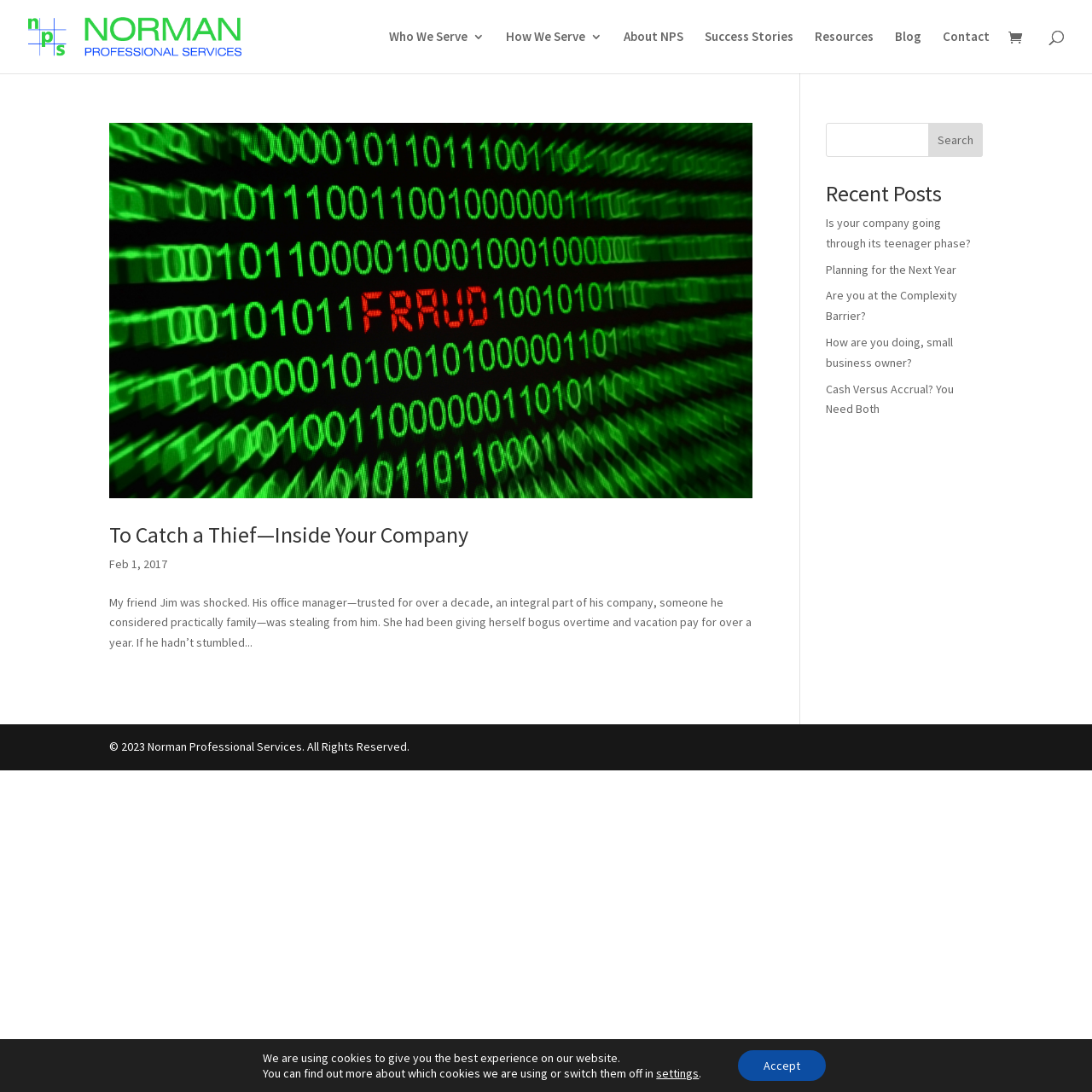What is the title of the first article?
Analyze the screenshot and provide a detailed answer to the question.

I found the title of the first article by looking at the article section, where I saw a heading with the text 'To Catch a Thief—Inside Your Company' and a link with the same text.